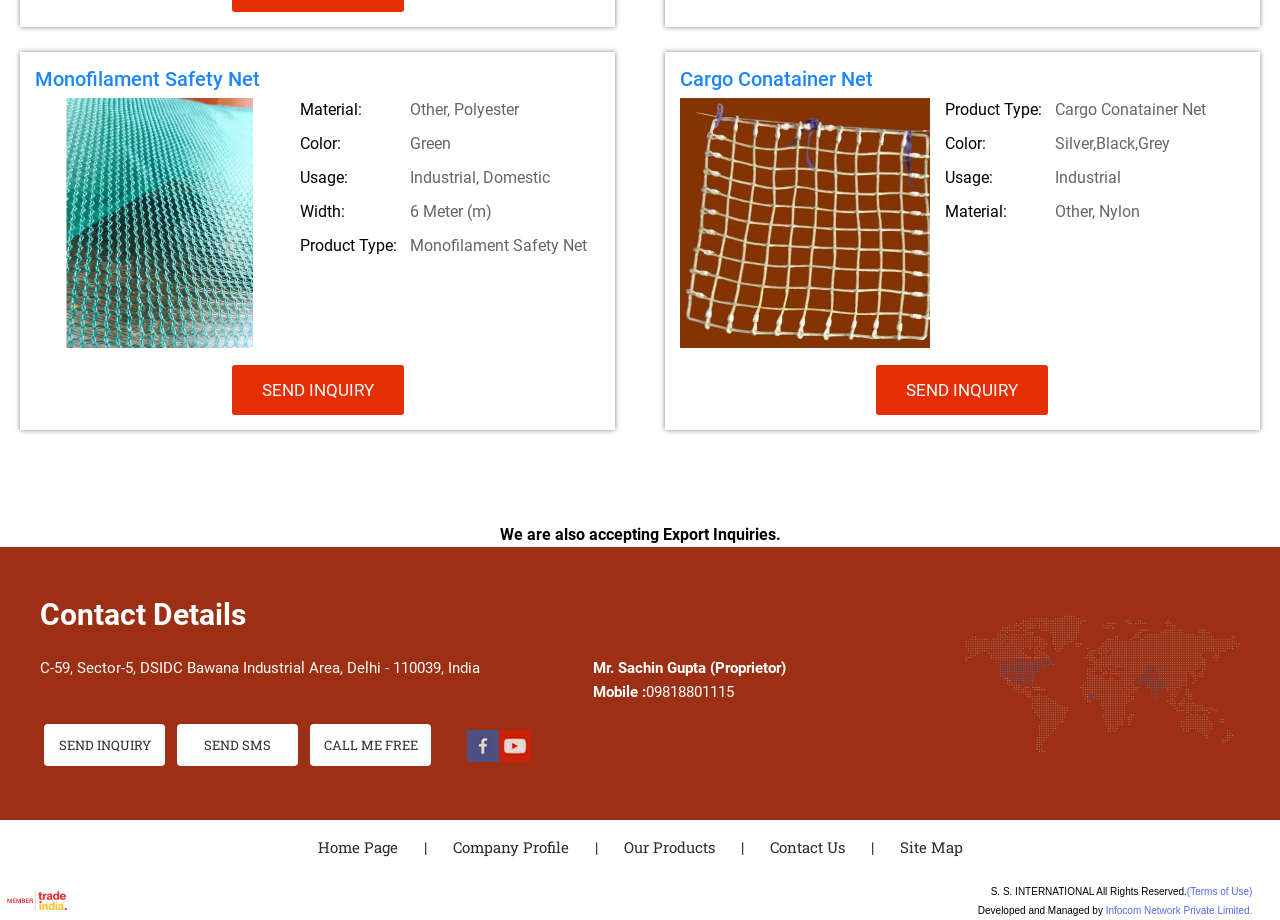Please identify the bounding box coordinates of the region to click in order to complete the task: "Go to the Home Page". The coordinates must be four float numbers between 0 and 1, specified as [left, top, right, bottom].

[0.248, 0.91, 0.311, 0.932]